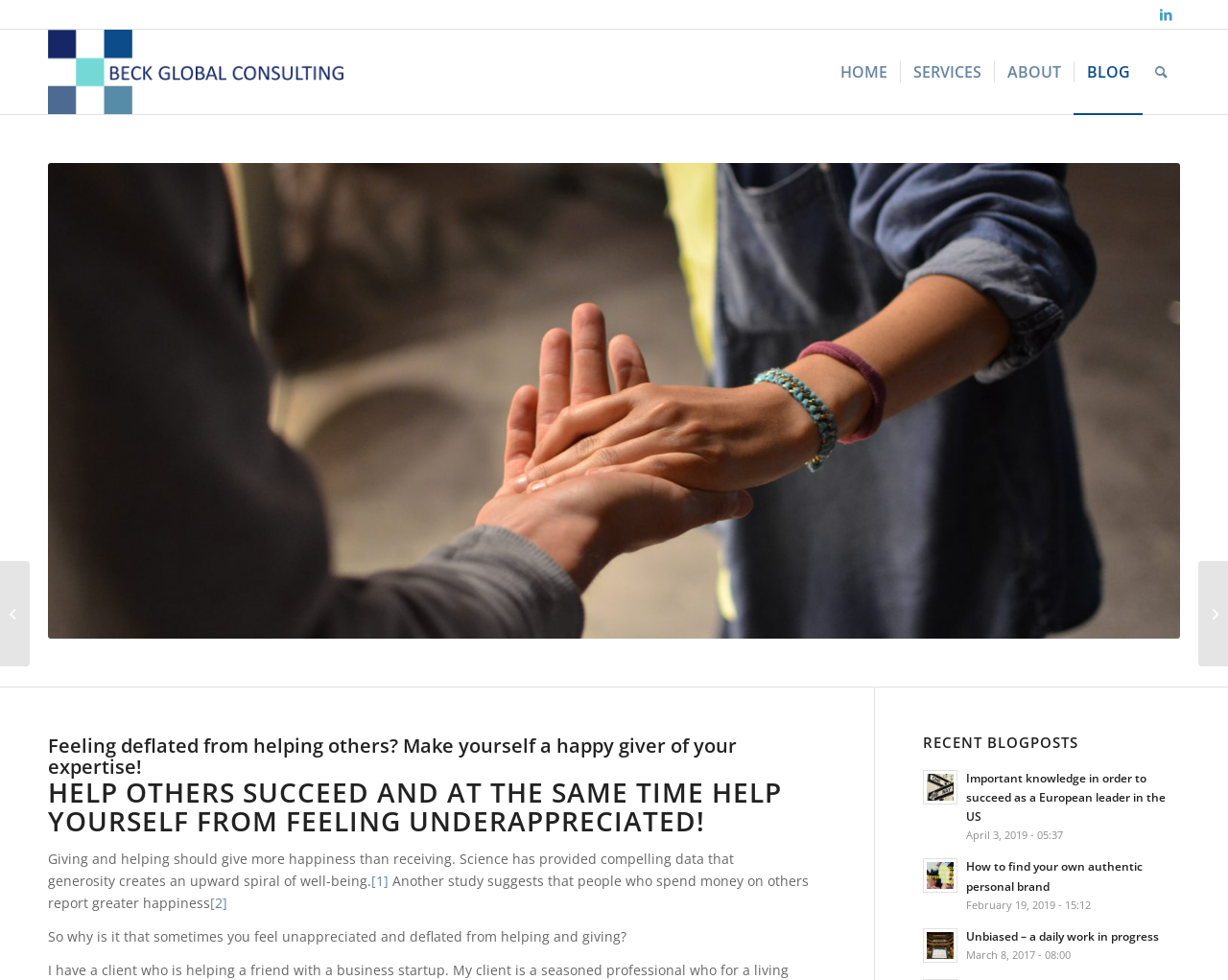Kindly determine the bounding box coordinates for the area that needs to be clicked to execute this instruction: "Go to the HOME page".

[0.674, 0.03, 0.733, 0.116]